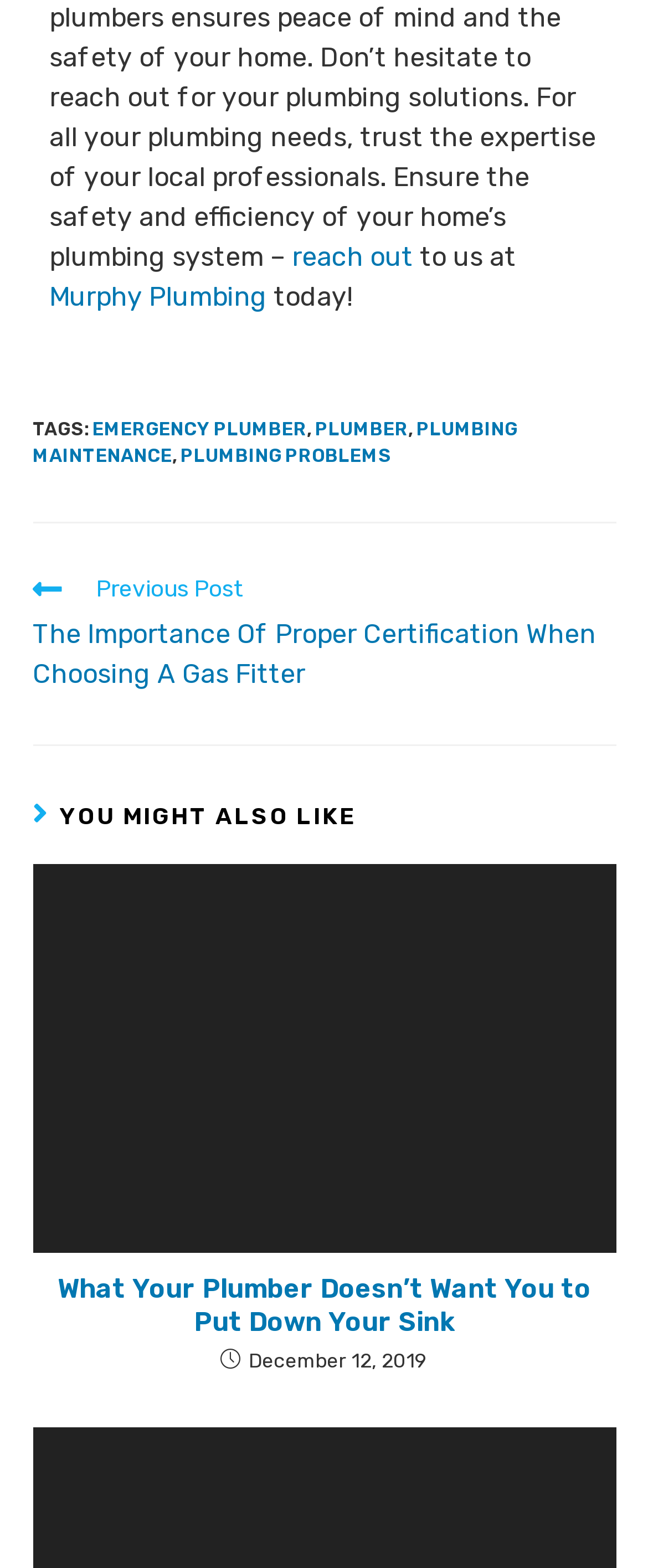Answer briefly with one word or phrase:
What is the date of the article 'What Your Plumber Doesn’t Want You to Put Down Your Sink'?

December 12, 2019